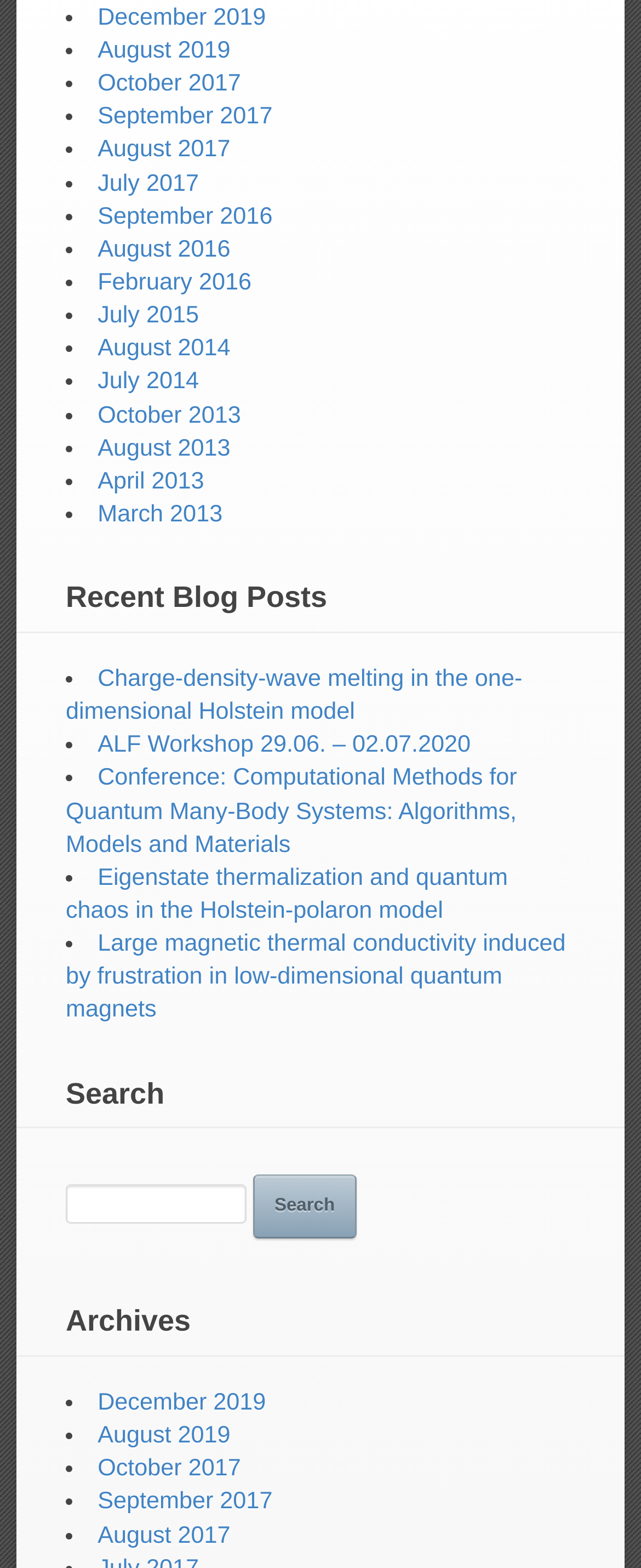Identify the bounding box coordinates for the region of the element that should be clicked to carry out the instruction: "Click on the 'Search' button". The bounding box coordinates should be four float numbers between 0 and 1, i.e., [left, top, right, bottom].

[0.395, 0.749, 0.556, 0.79]